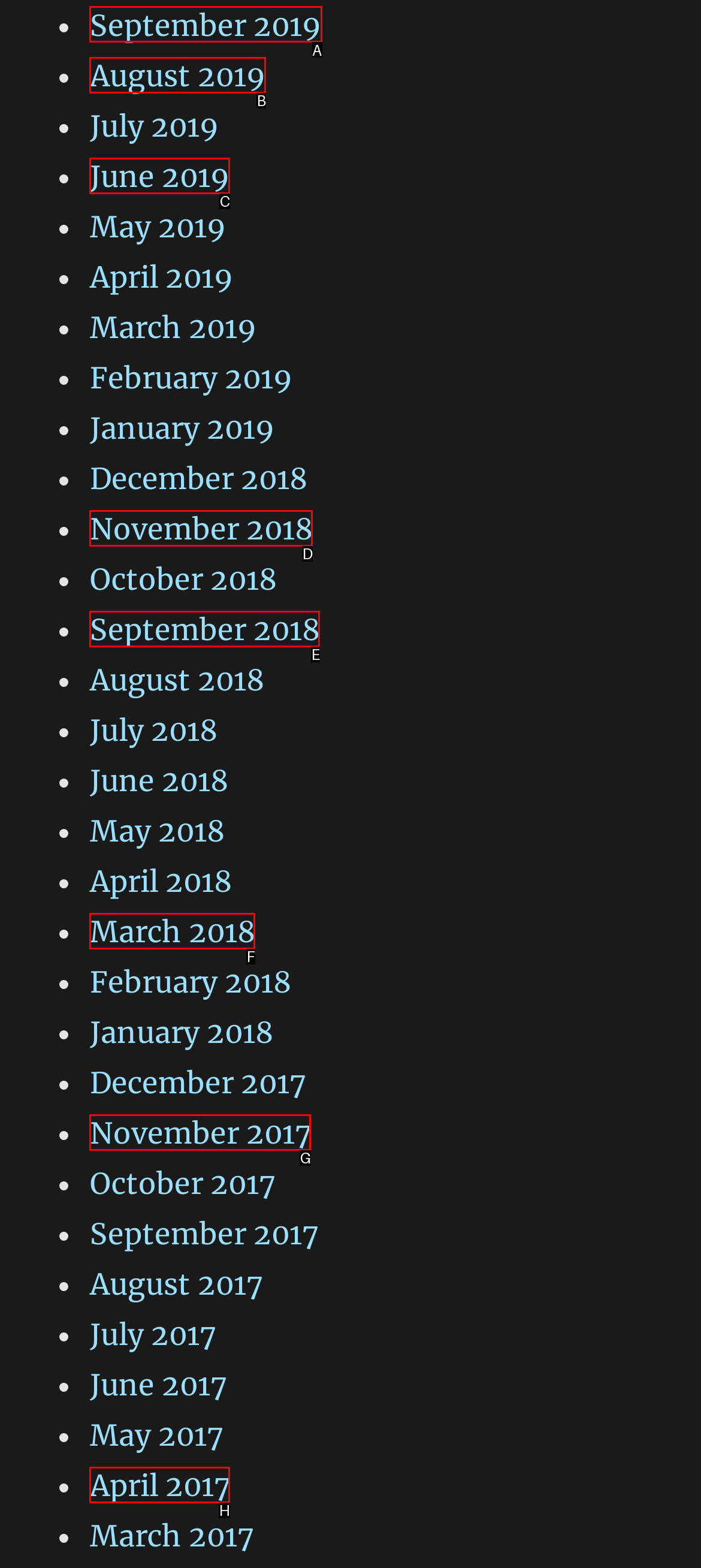Tell me which letter corresponds to the UI element that should be clicked to fulfill this instruction: View September 2019
Answer using the letter of the chosen option directly.

A